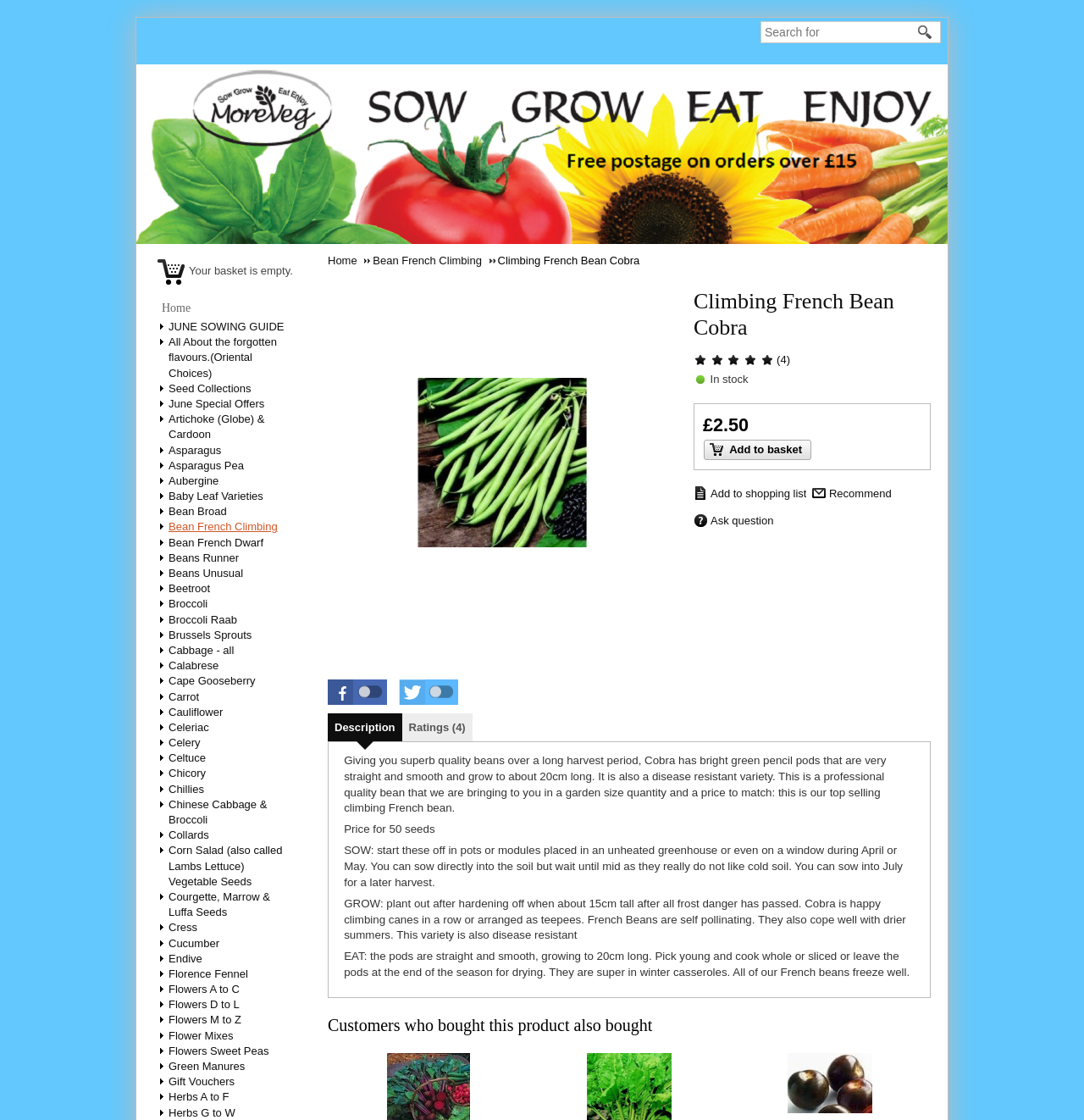Reply to the question with a single word or phrase:
What is the text next to the search box?

Search for